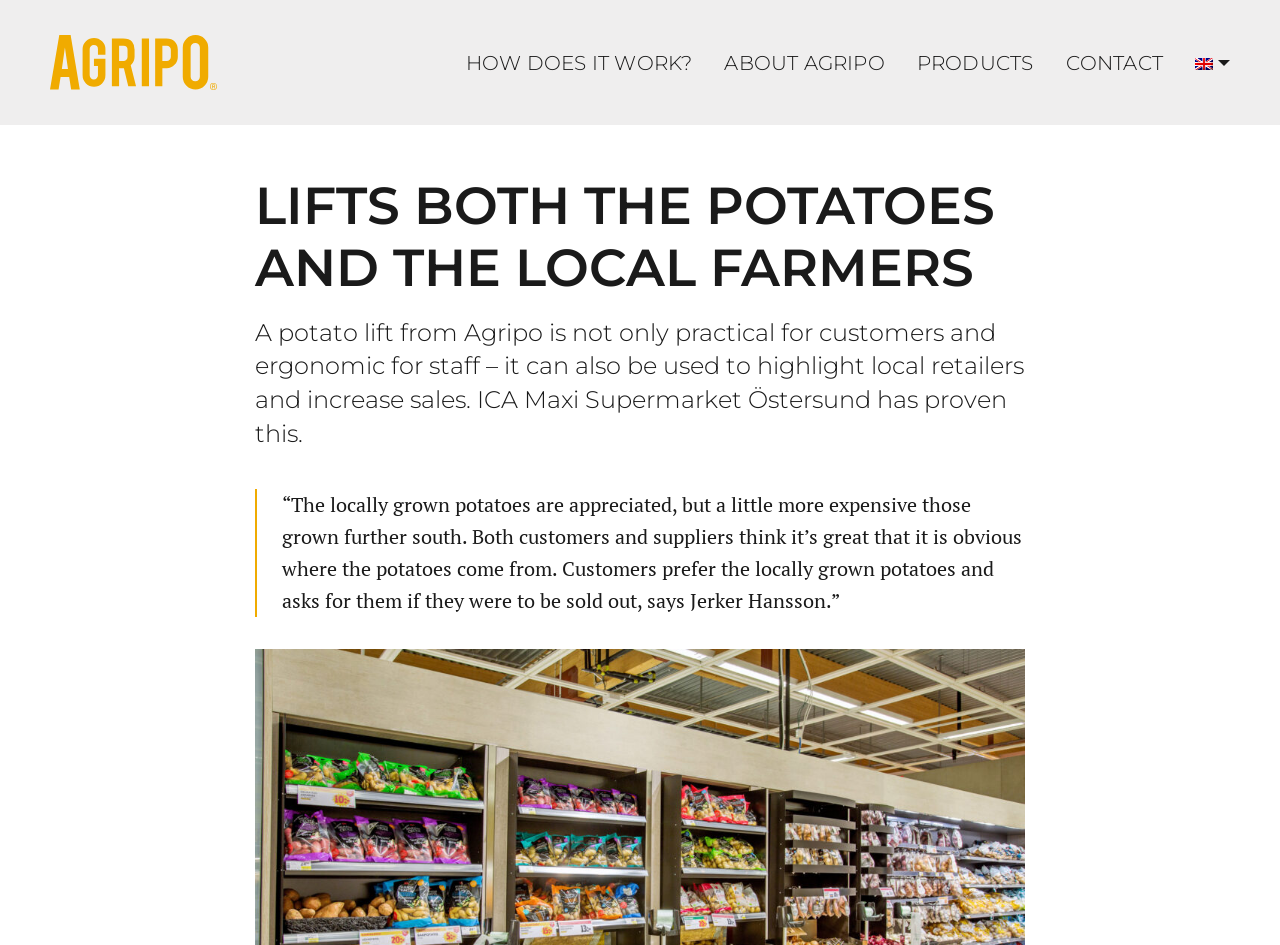Give a one-word or short phrase answer to the question: 
What is the benefit of using Agripo's potato lift?

Increase sales